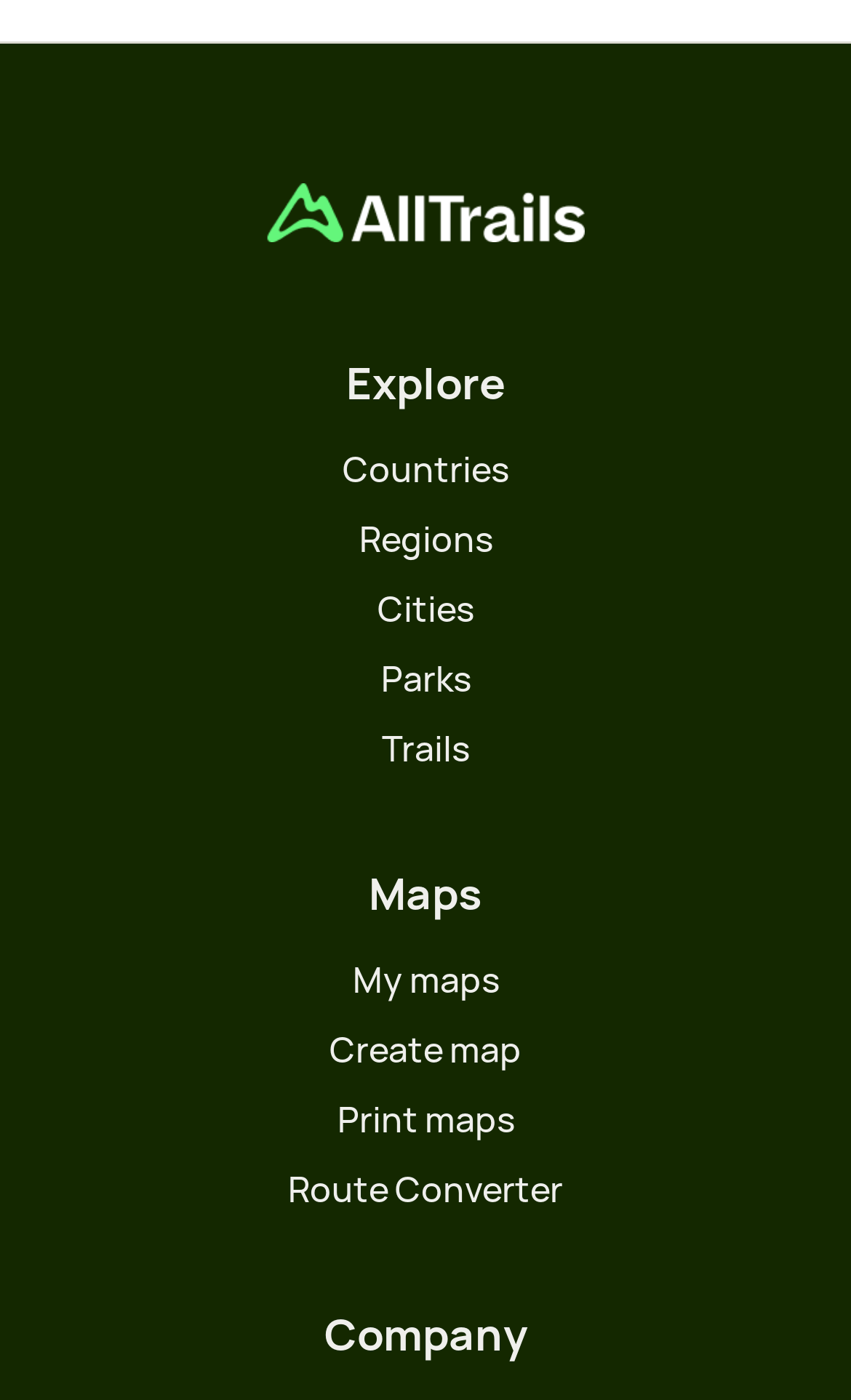Find the bounding box coordinates of the area that needs to be clicked in order to achieve the following instruction: "Explore Varberg". The coordinates should be specified as four float numbers between 0 and 1, i.e., [left, top, right, bottom].

None